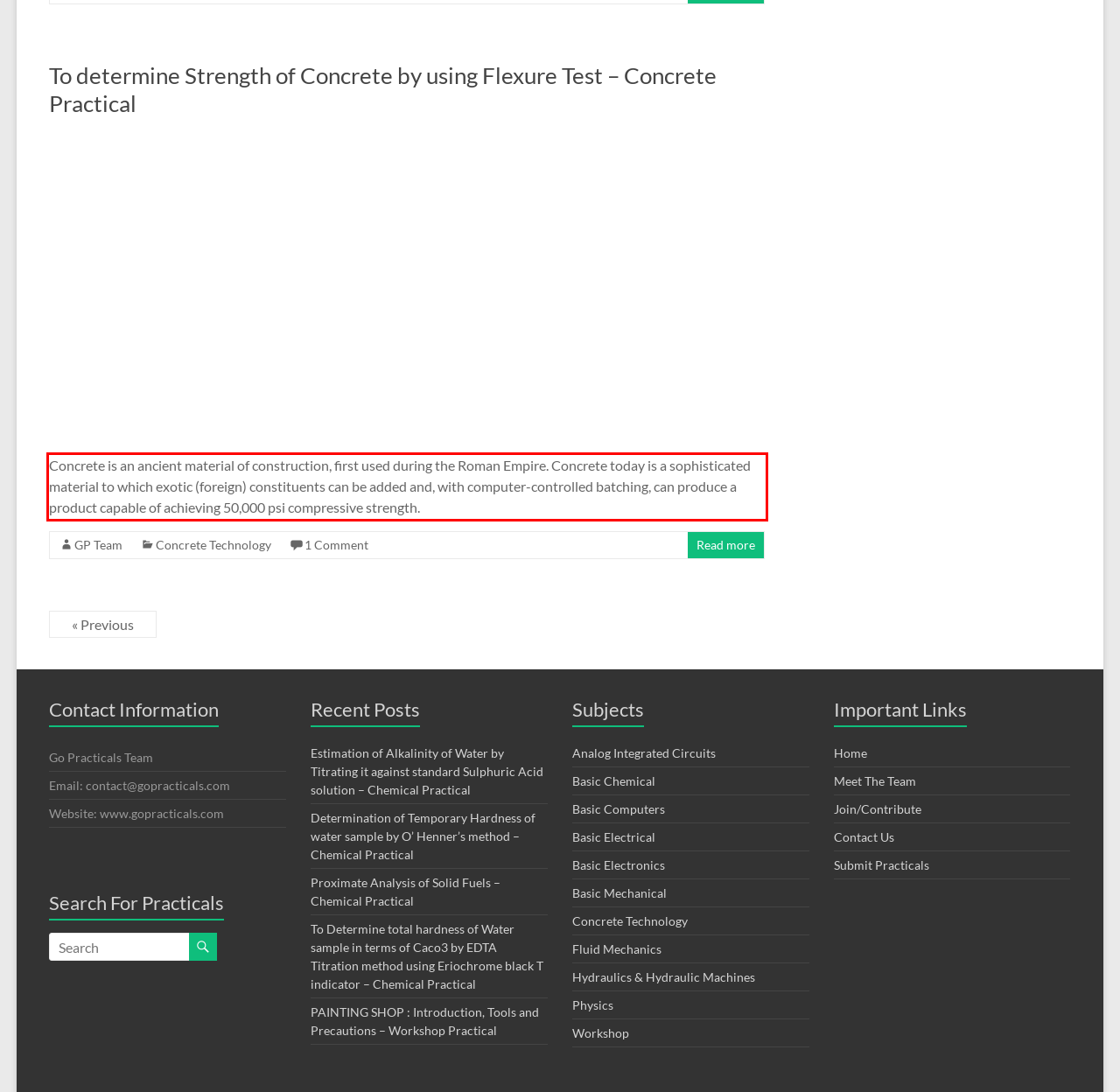Please examine the screenshot of the webpage and read the text present within the red rectangle bounding box.

Concrete is an ancient material of construction, first used during the Roman Empire. Concrete today is a sophisticated material to which exotic (foreign) constituents can be added and, with computer-controlled batching, can produce a product capable of achieving 50,000 psi compressive strength.